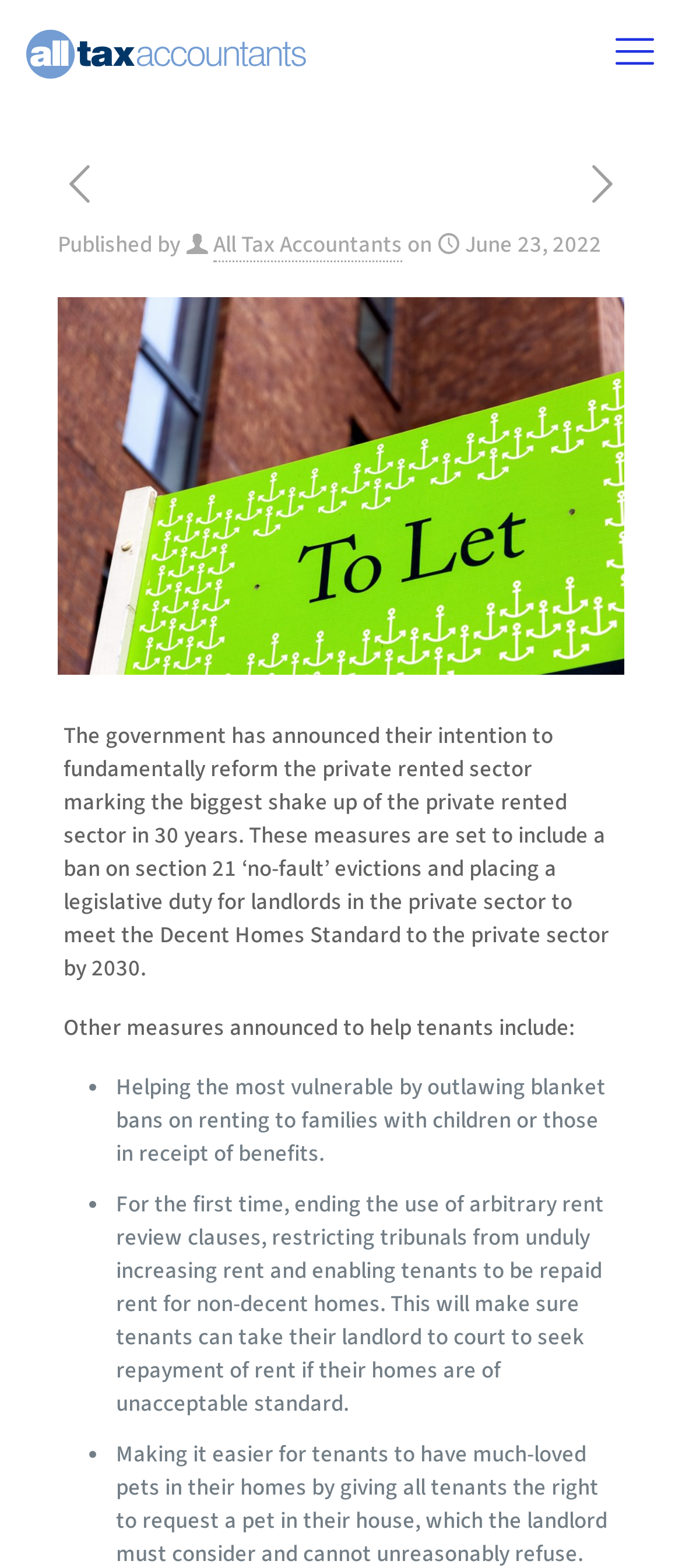Based on the element description: "title="All Tax Accountants"", identify the UI element and provide its bounding box coordinates. Use four float numbers between 0 and 1, [left, top, right, bottom].

[0.038, 0.006, 0.449, 0.061]